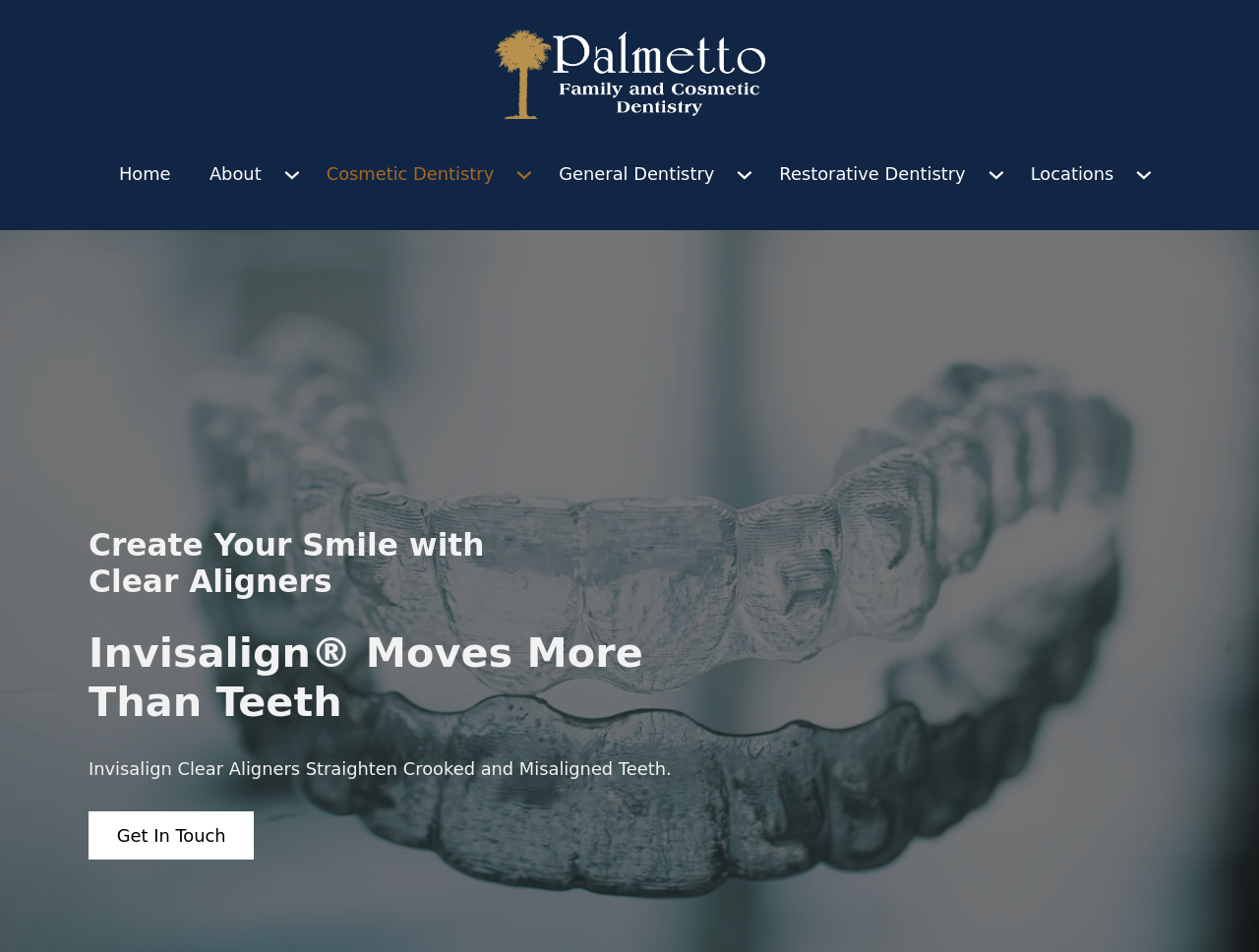What is the call-to-action at the bottom of the page? Based on the image, give a response in one word or a short phrase.

Get In Touch